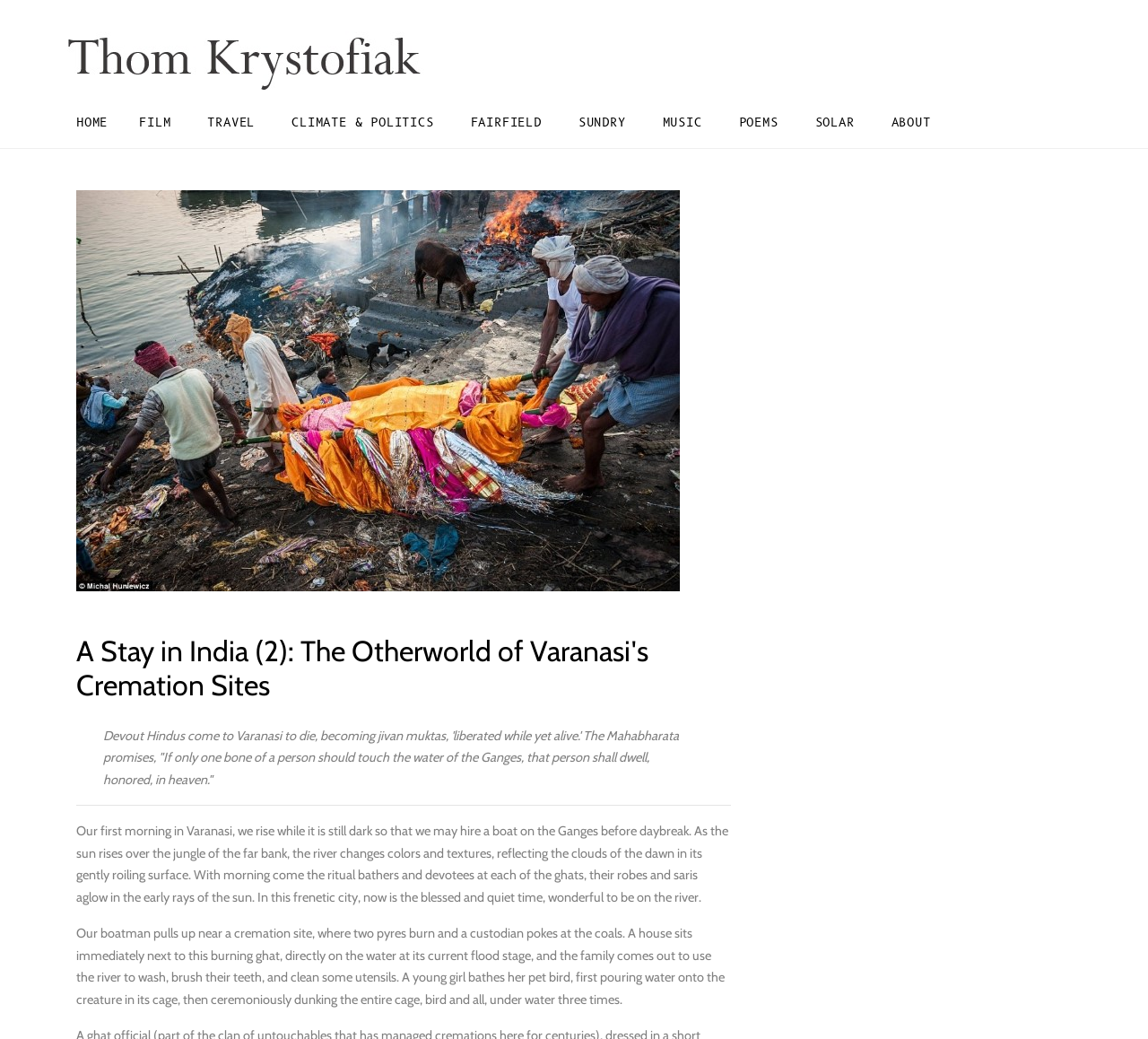Indicate the bounding box coordinates of the clickable region to achieve the following instruction: "Read the article about Varanasi's Cremation Sites."

[0.066, 0.611, 0.637, 0.677]